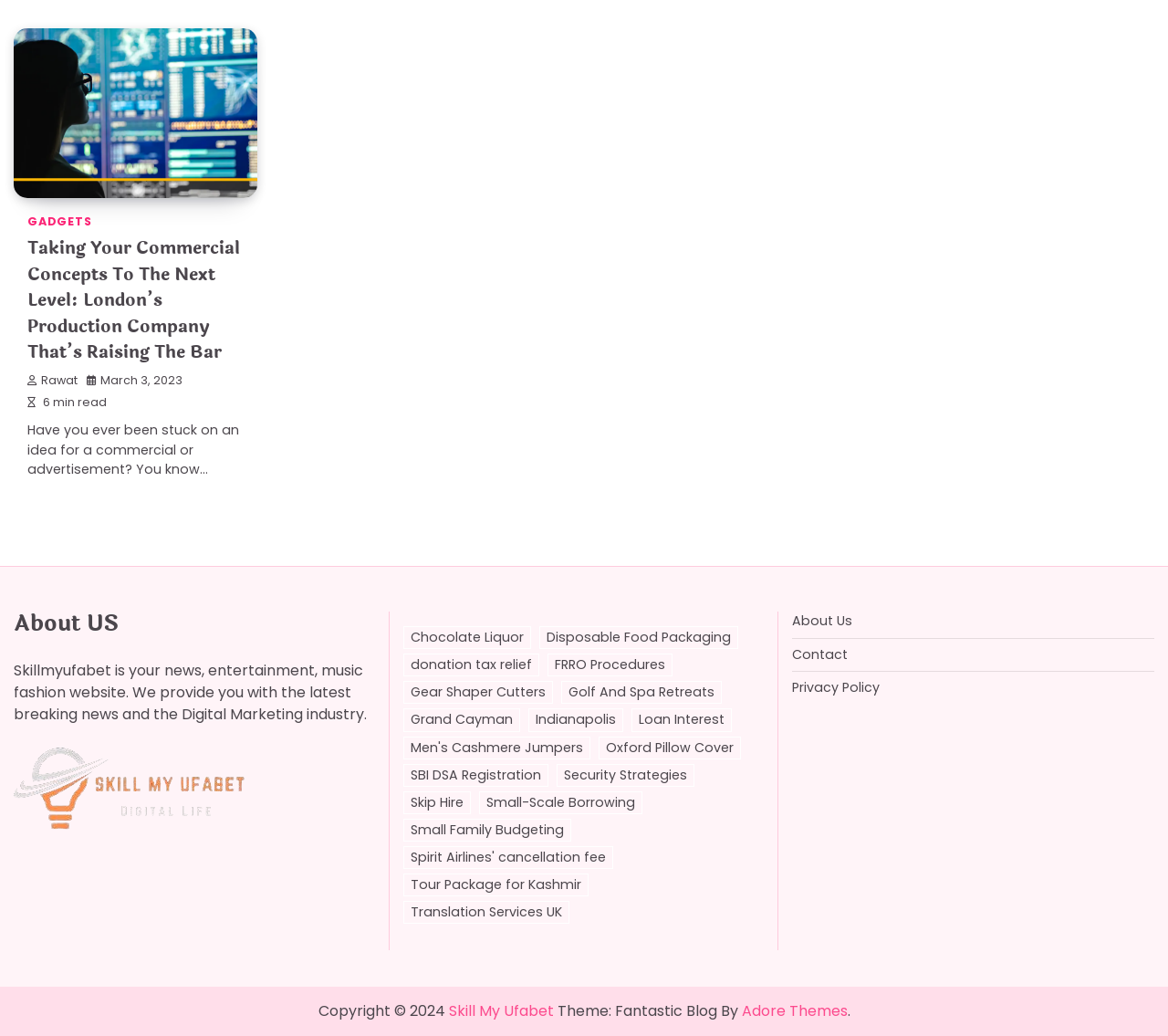What is the category of the link 'Gear Shaper Cutters'?
Respond with a short answer, either a single word or a phrase, based on the image.

Uncategorized